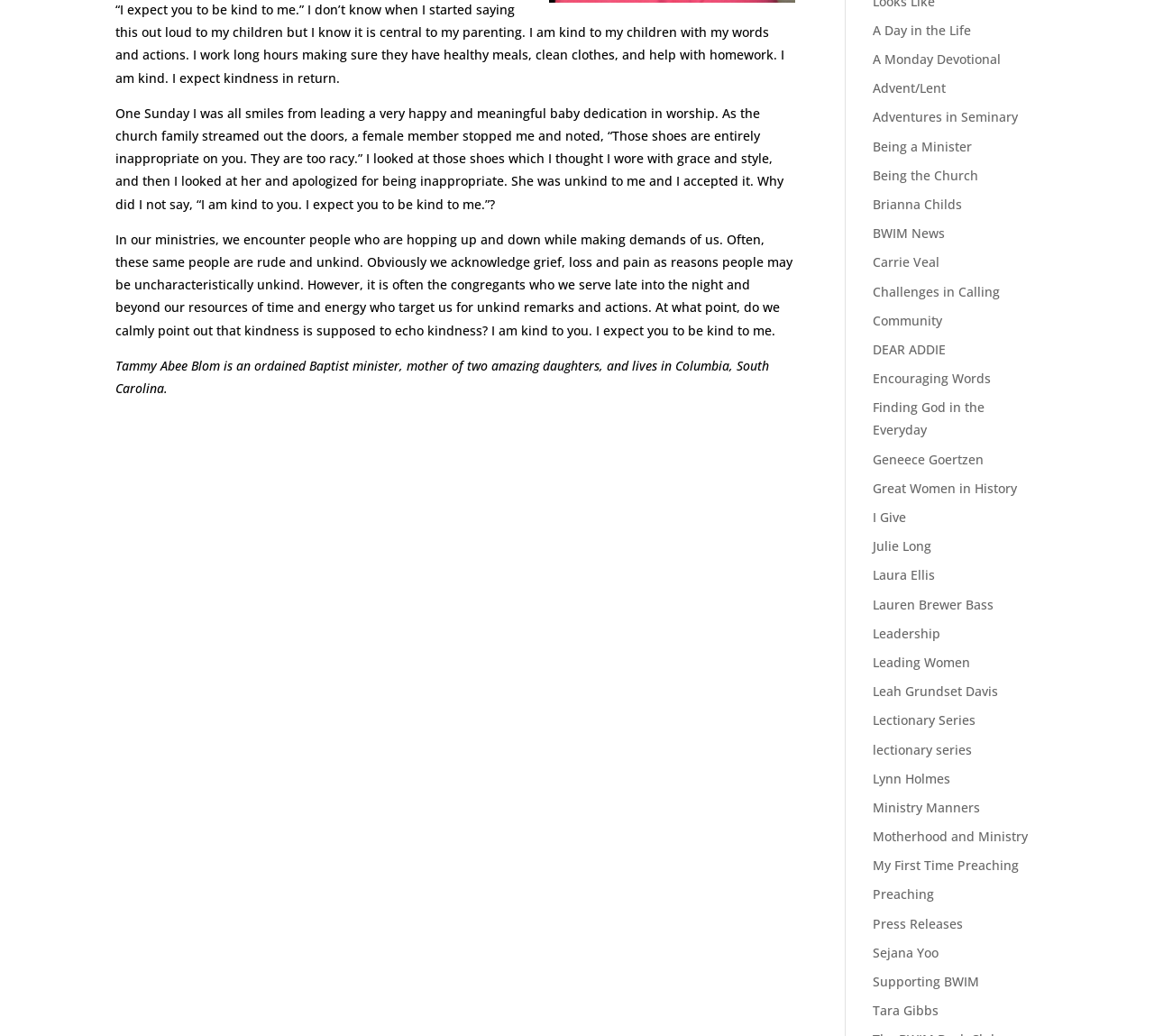Using the format (top-left x, top-left y, bottom-right x, bottom-right y), and given the element description, identify the bounding box coordinates within the screenshot: Motherhood and Ministry

[0.756, 0.799, 0.891, 0.816]